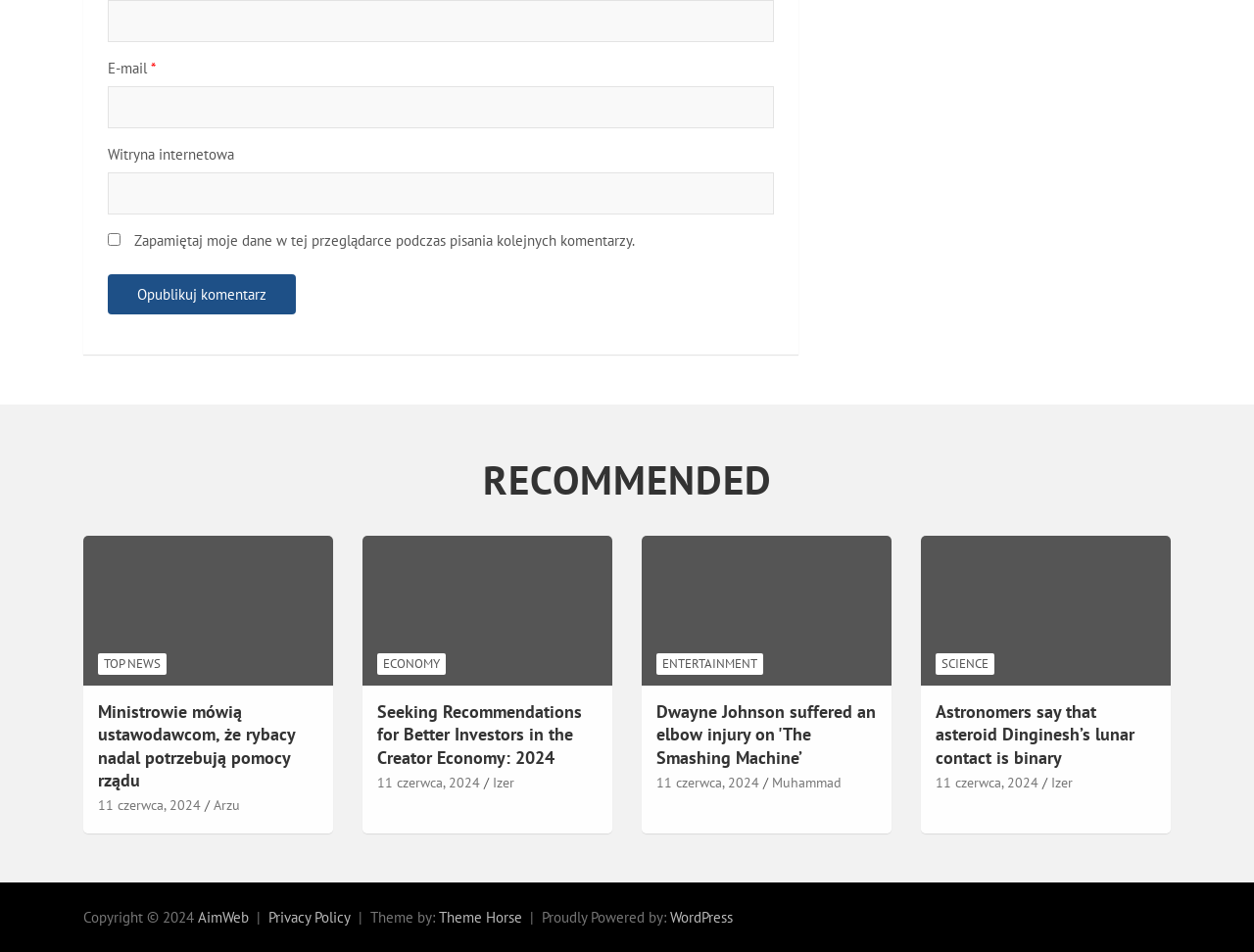What is the date of the news article 'Ministrowie mówią ustawodawcom, że rybacy nadal potrzebują pomocy rządu'?
Based on the visual details in the image, please answer the question thoroughly.

The news article 'Ministrowie mówią ustawodawcom, że rybacy nadal potrzebują pomocy rządu' has a date '11 czerwca, 2024' which is located below the article title and is a link element.